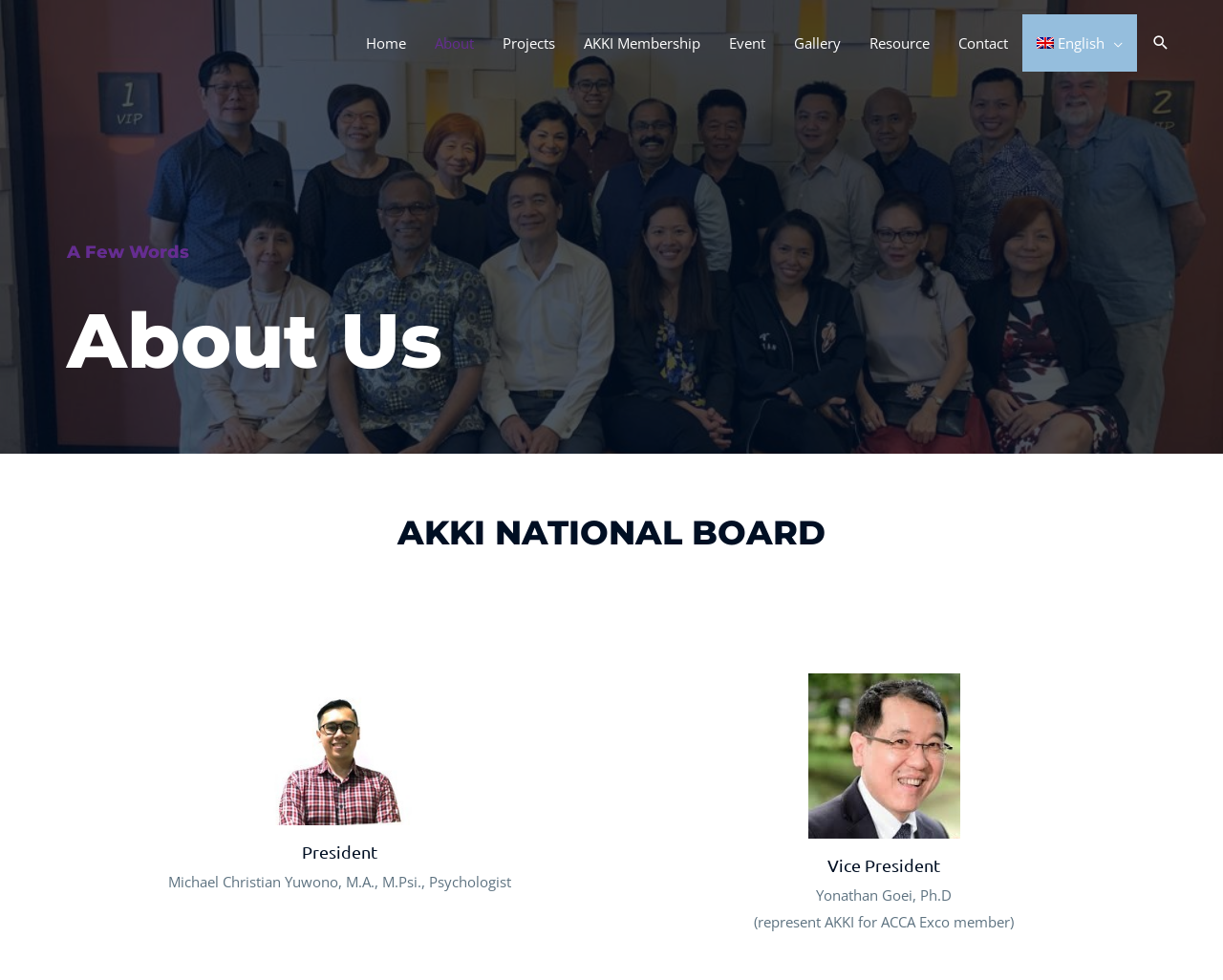Please find the bounding box for the following UI element description. Provide the coordinates in (top-left x, top-left y, bottom-right x, bottom-right y) format, with values between 0 and 1: Contact

[0.771, 0.015, 0.836, 0.073]